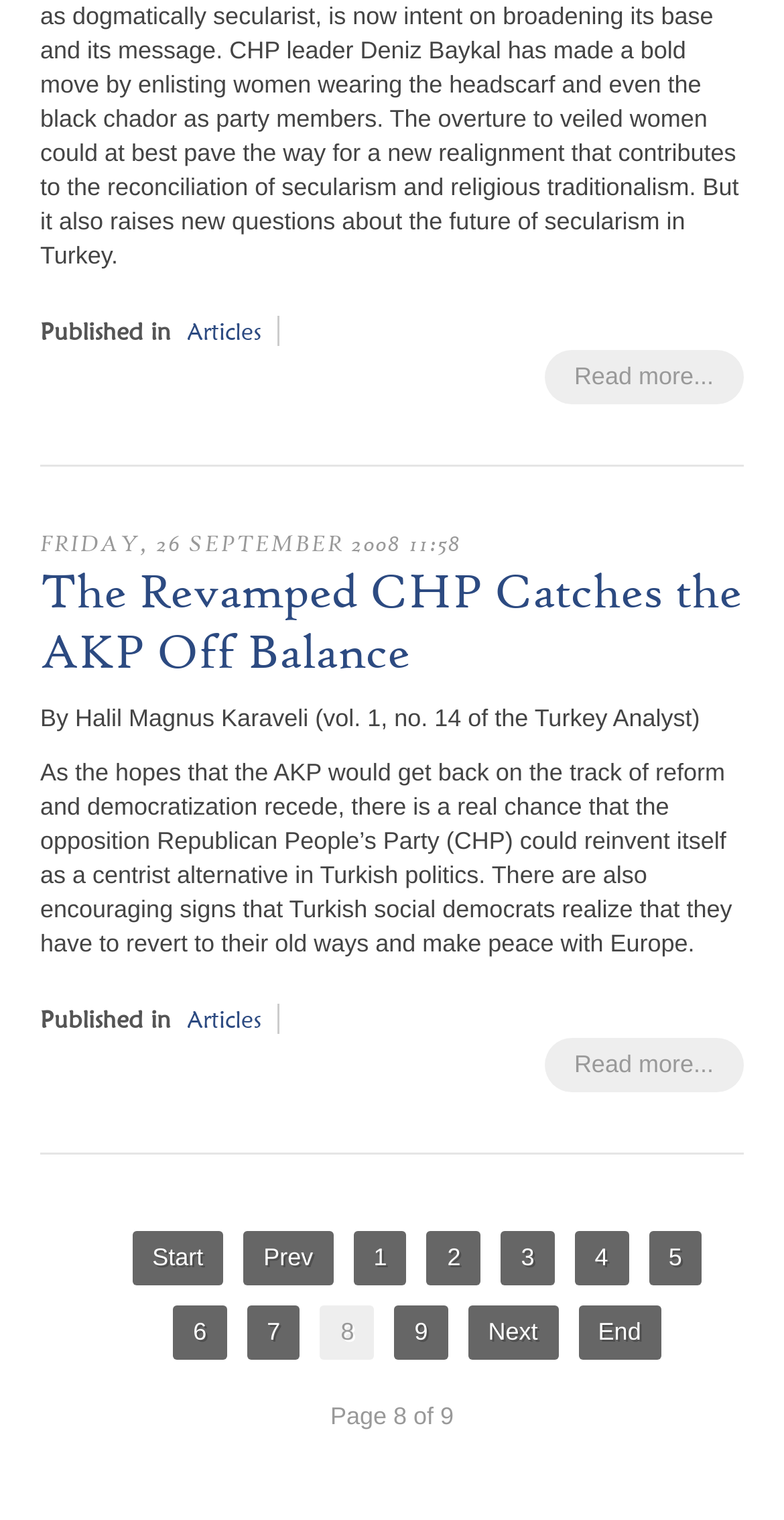Please locate the bounding box coordinates of the element that needs to be clicked to achieve the following instruction: "Go to page 1". The coordinates should be four float numbers between 0 and 1, i.e., [left, top, right, bottom].

[0.451, 0.81, 0.519, 0.846]